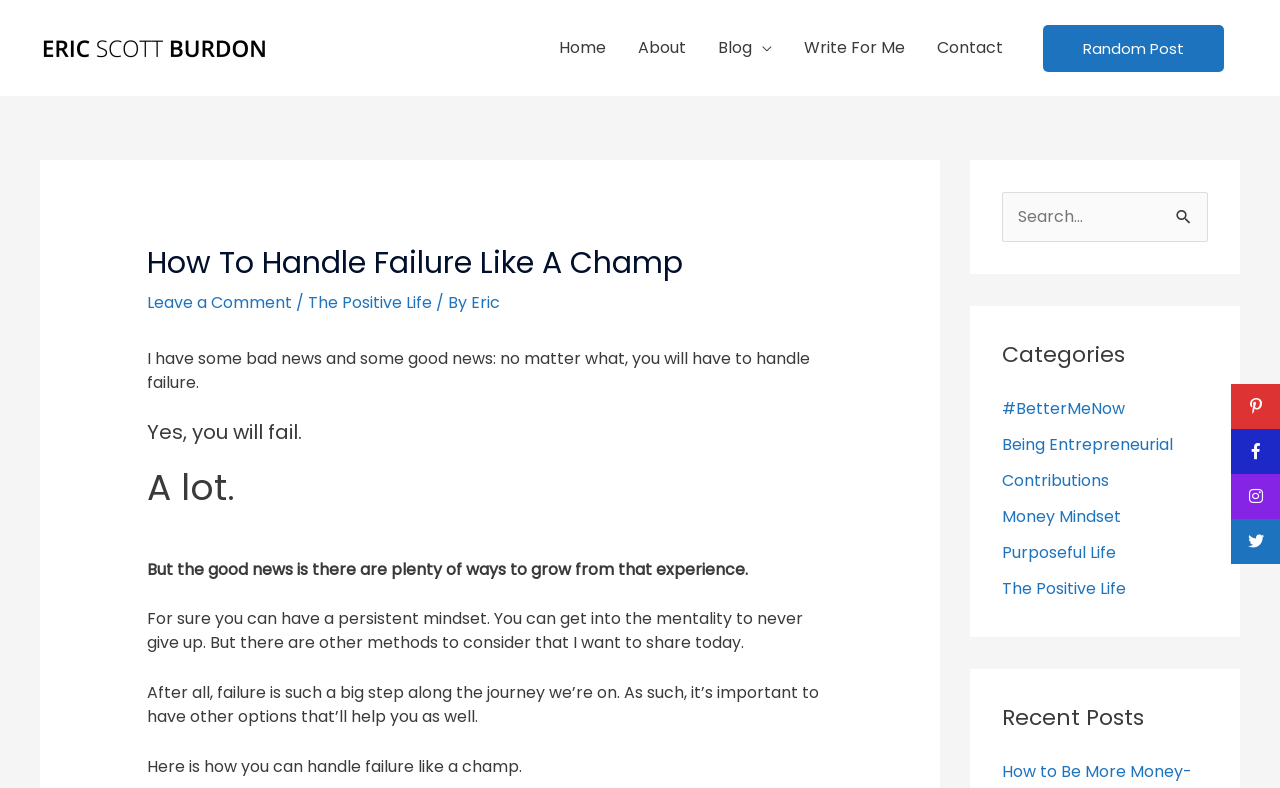Using the information in the image, give a comprehensive answer to the question: 
How many categories are listed?

The categories section lists 6 categories: '#BetterMeNow', 'Being Entrepreneurial', 'Contributions', 'Money Mindset', 'Purposeful Life', and 'The Positive Life'.